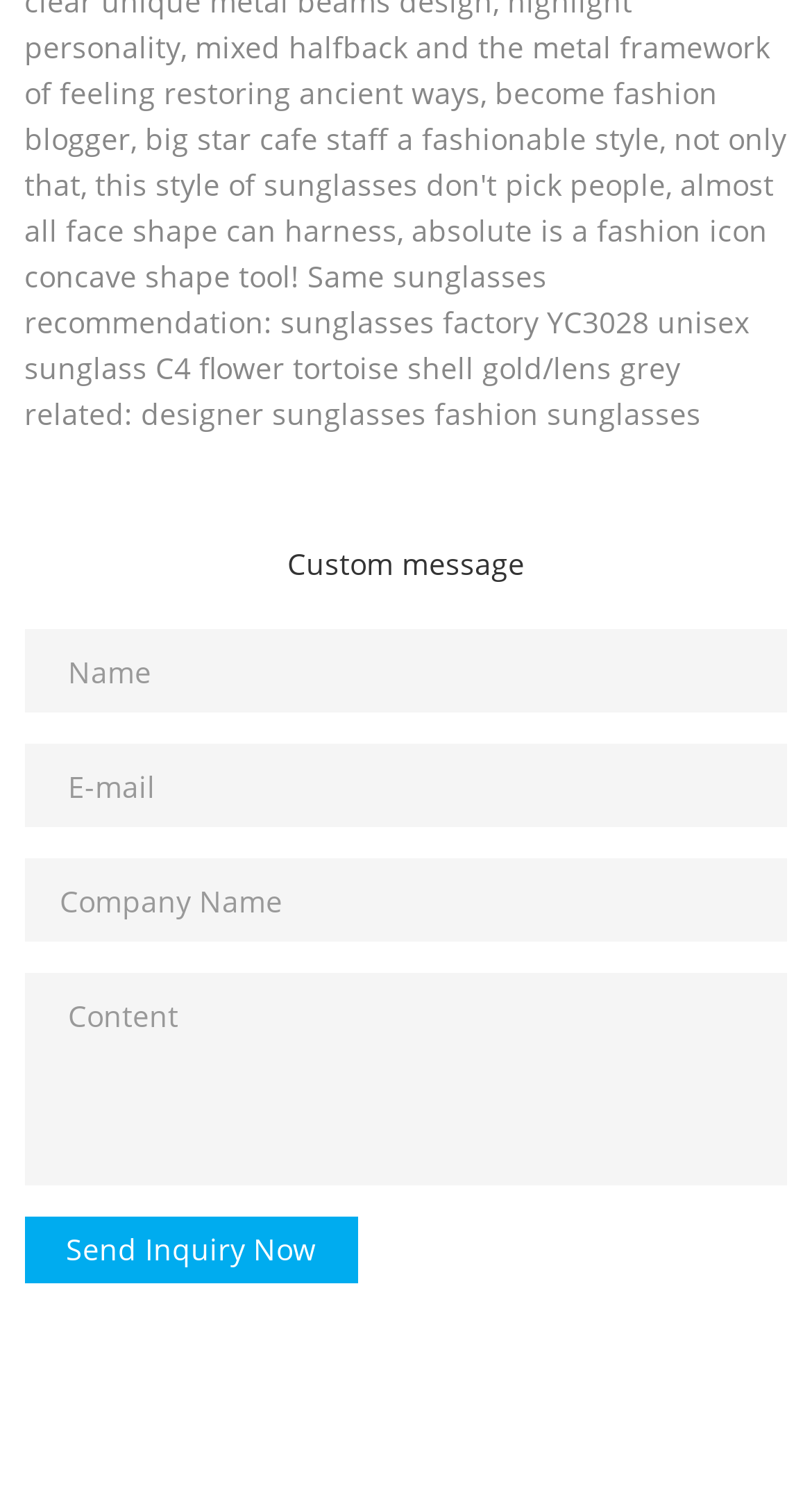Please reply to the following question using a single word or phrase: 
What is the topic related to the designer sunglasses?

Fashion